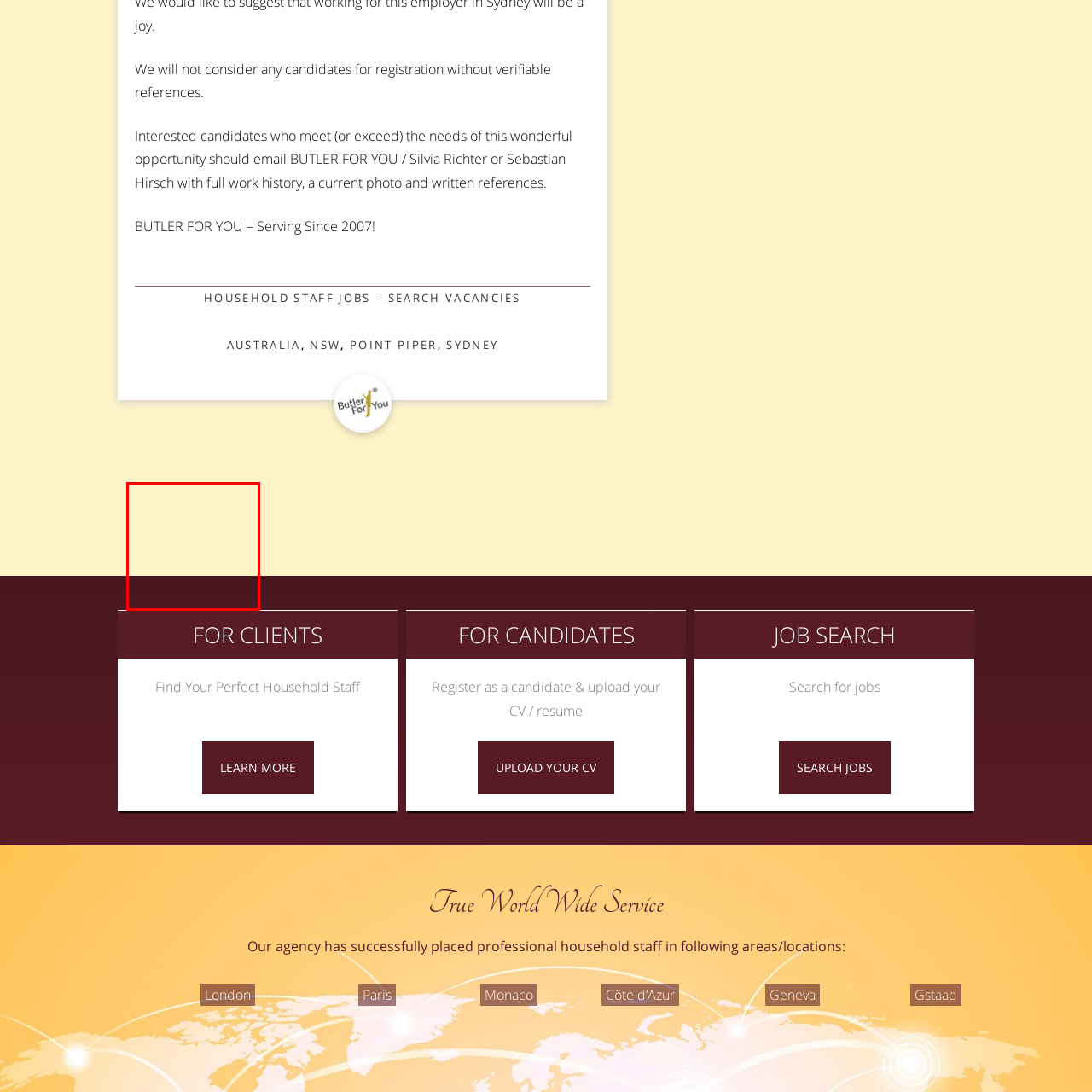What is the aesthetic suggested by the design? View the image inside the red bounding box and respond with a concise one-word or short-phrase answer.

Modern